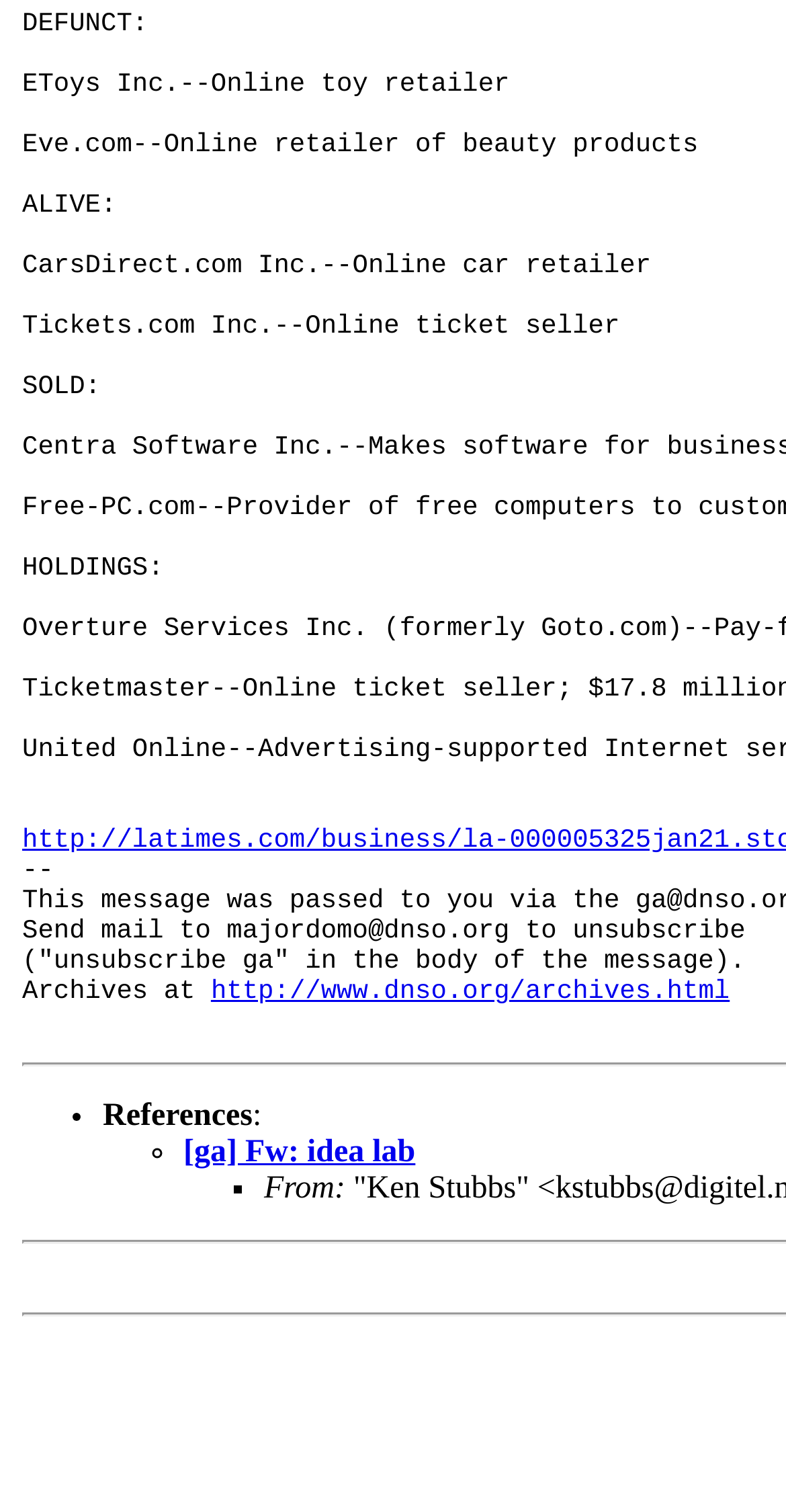Please determine the bounding box coordinates, formatted as (top-left x, top-left y, bottom-right x, bottom-right y), with all values as floating point numbers between 0 and 1. Identify the bounding box of the region described as: http://www.dnso.org/archives.html

[0.269, 0.646, 0.931, 0.666]